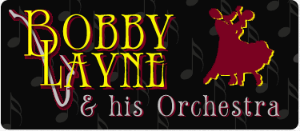What is the color of the dancing couple's silhouette?
Look at the screenshot and respond with a single word or phrase.

Red